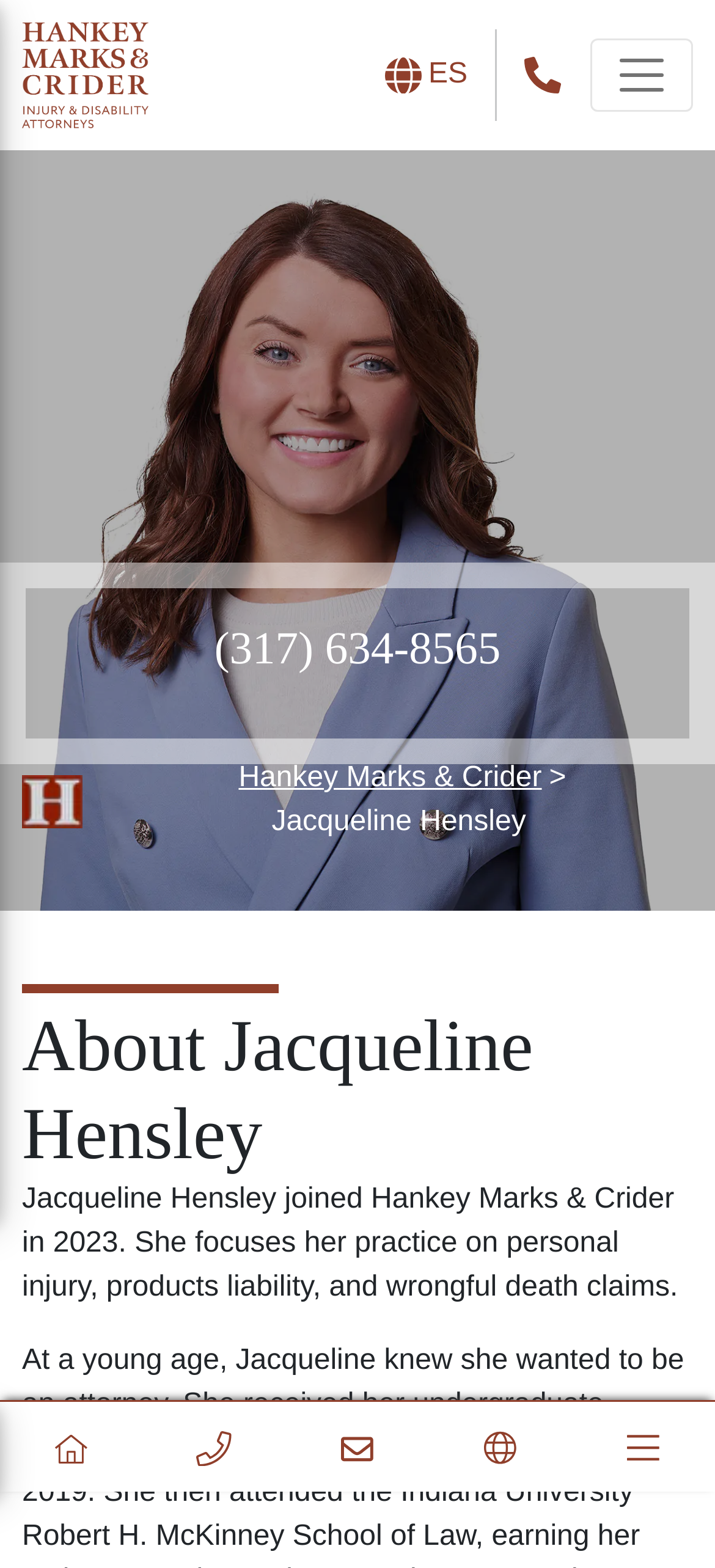What is the name of the lawyer?
Give a one-word or short-phrase answer derived from the screenshot.

Jacqueline Hensley